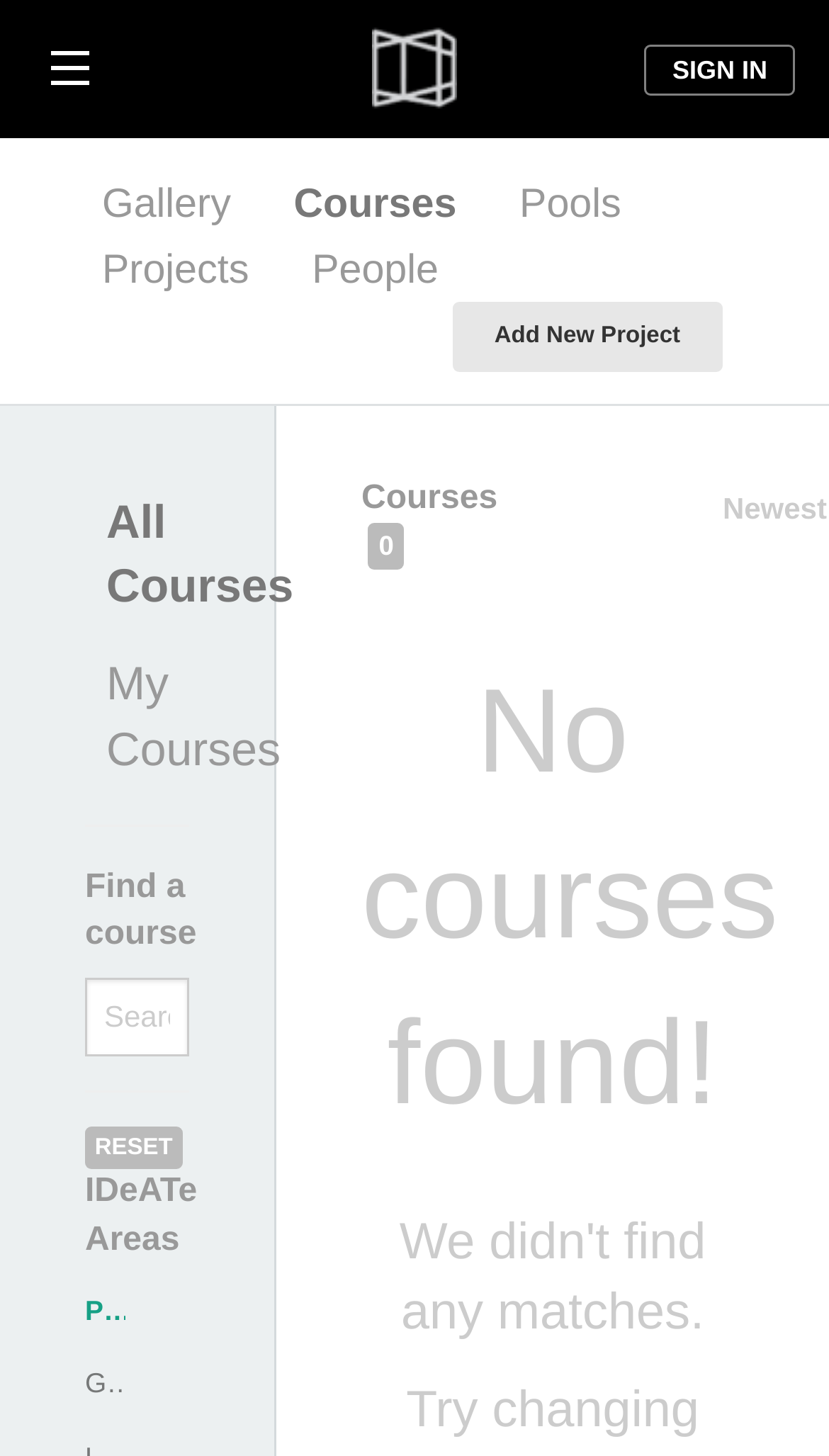Show the bounding box coordinates of the element that should be clicked to complete the task: "view all courses".

[0.103, 0.329, 0.2, 0.434]